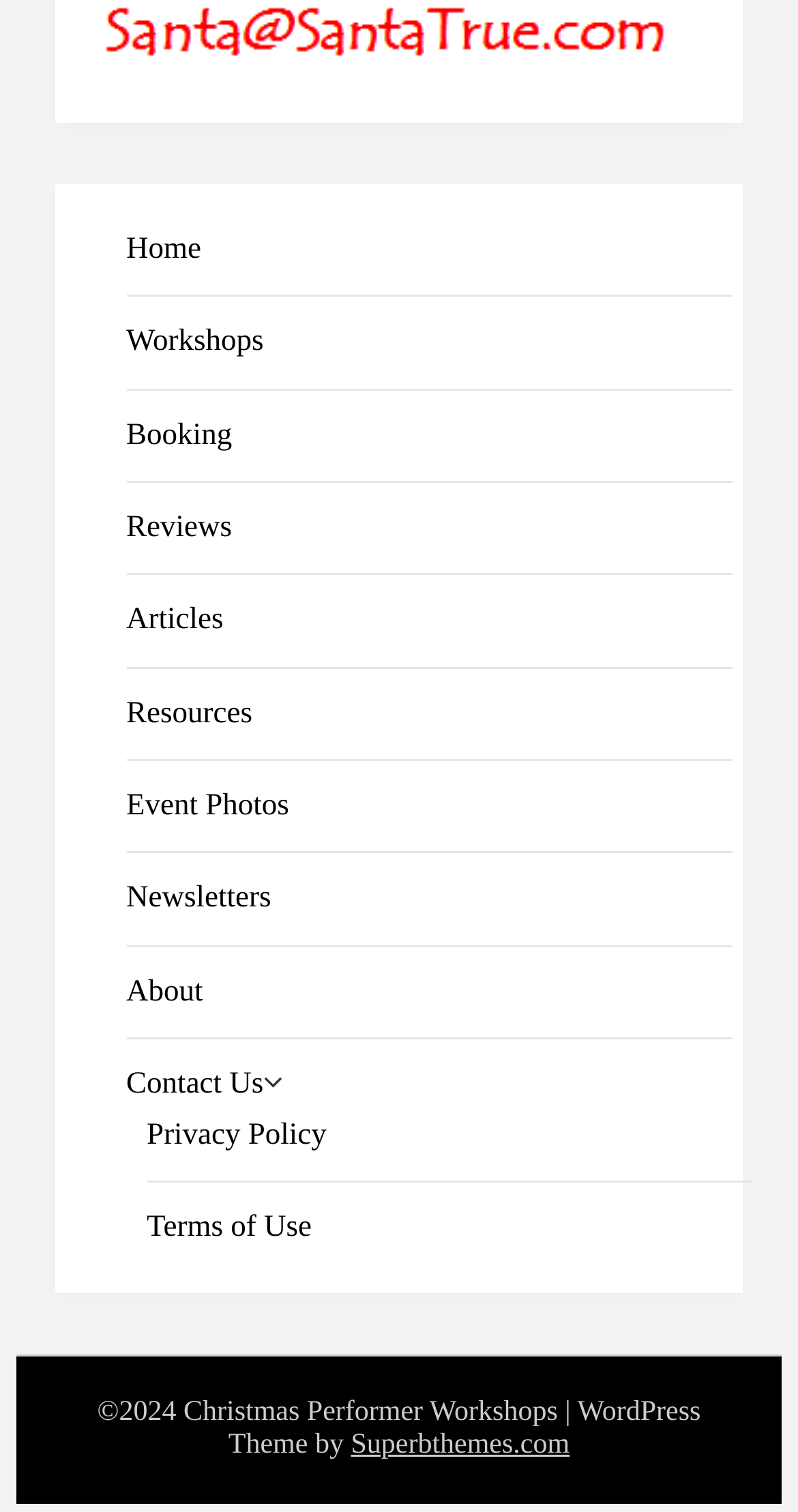Identify and provide the bounding box for the element described by: "Contact Us".

[0.158, 0.707, 0.33, 0.728]